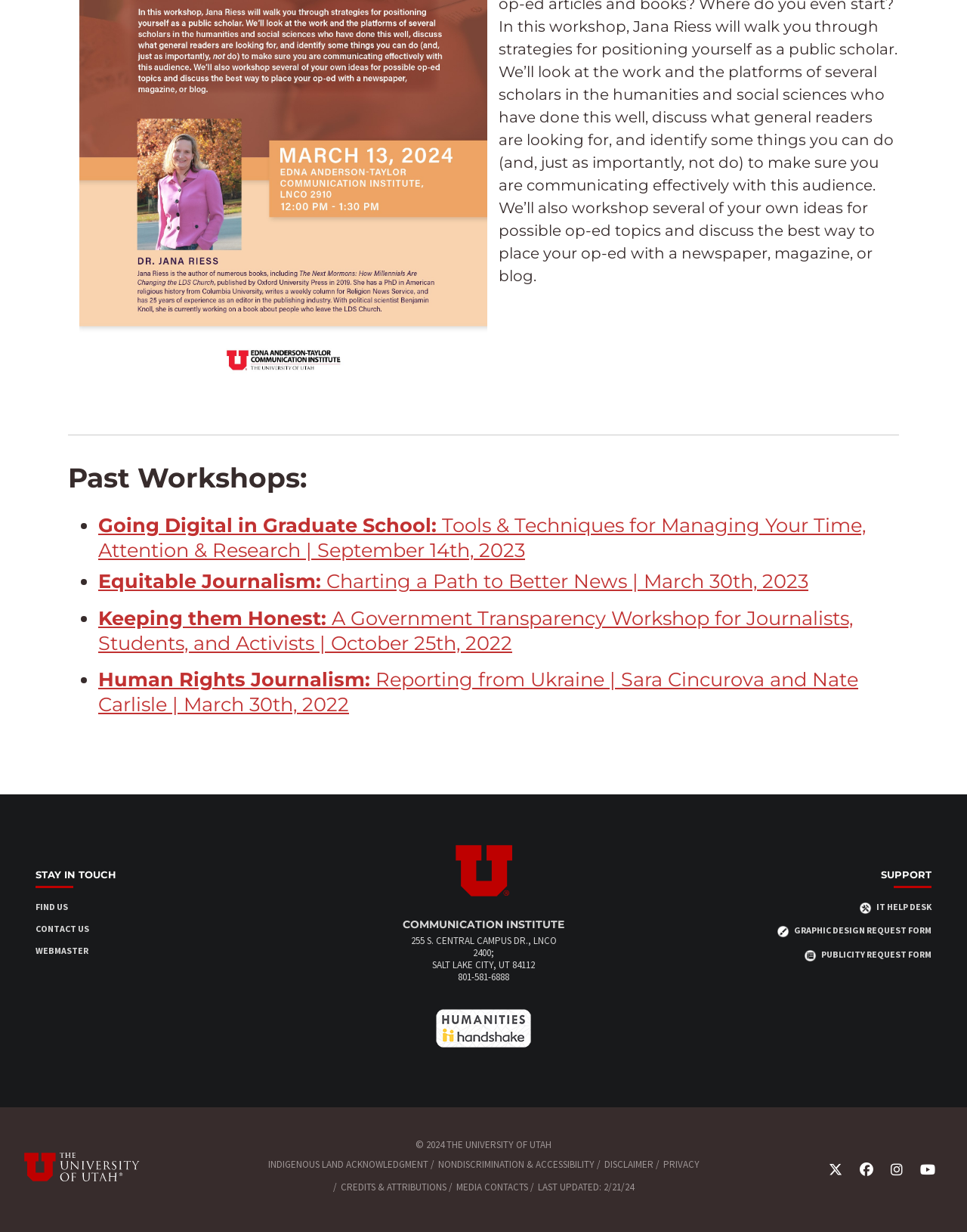Mark the bounding box of the element that matches the following description: "Youtube".

[0.951, 0.942, 0.967, 0.956]